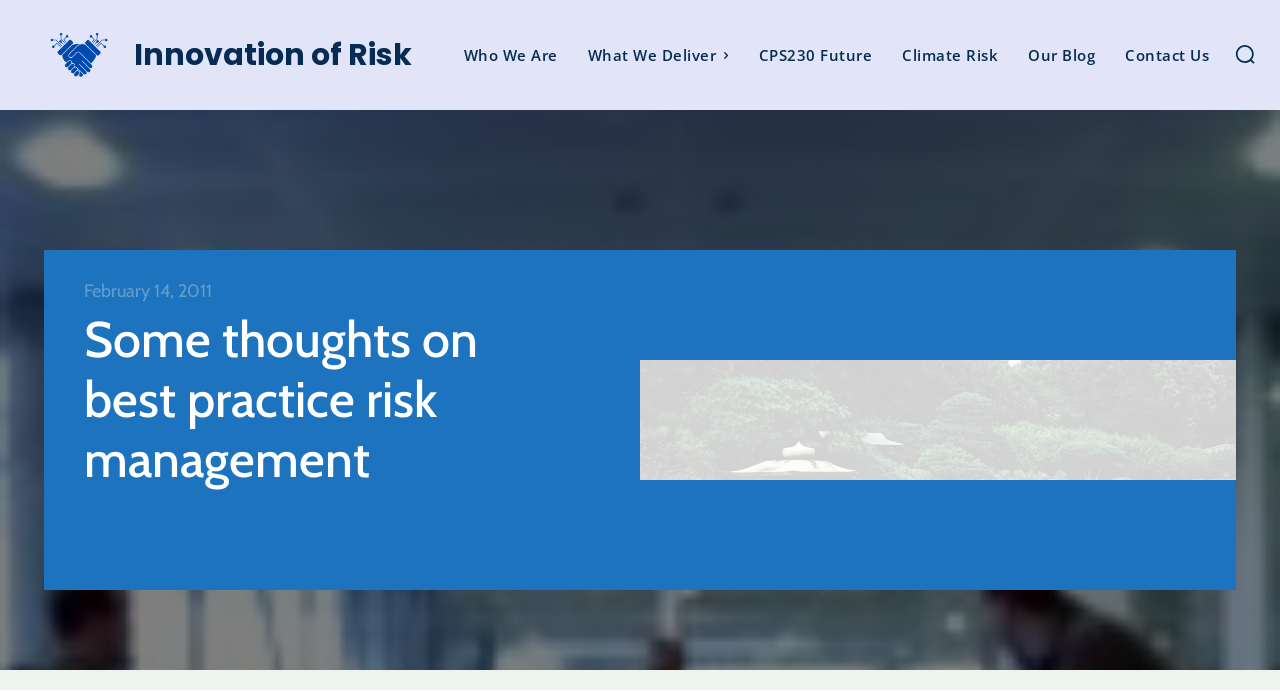Please specify the bounding box coordinates of the clickable section necessary to execute the following command: "Open the 'Facebook' social media page".

None